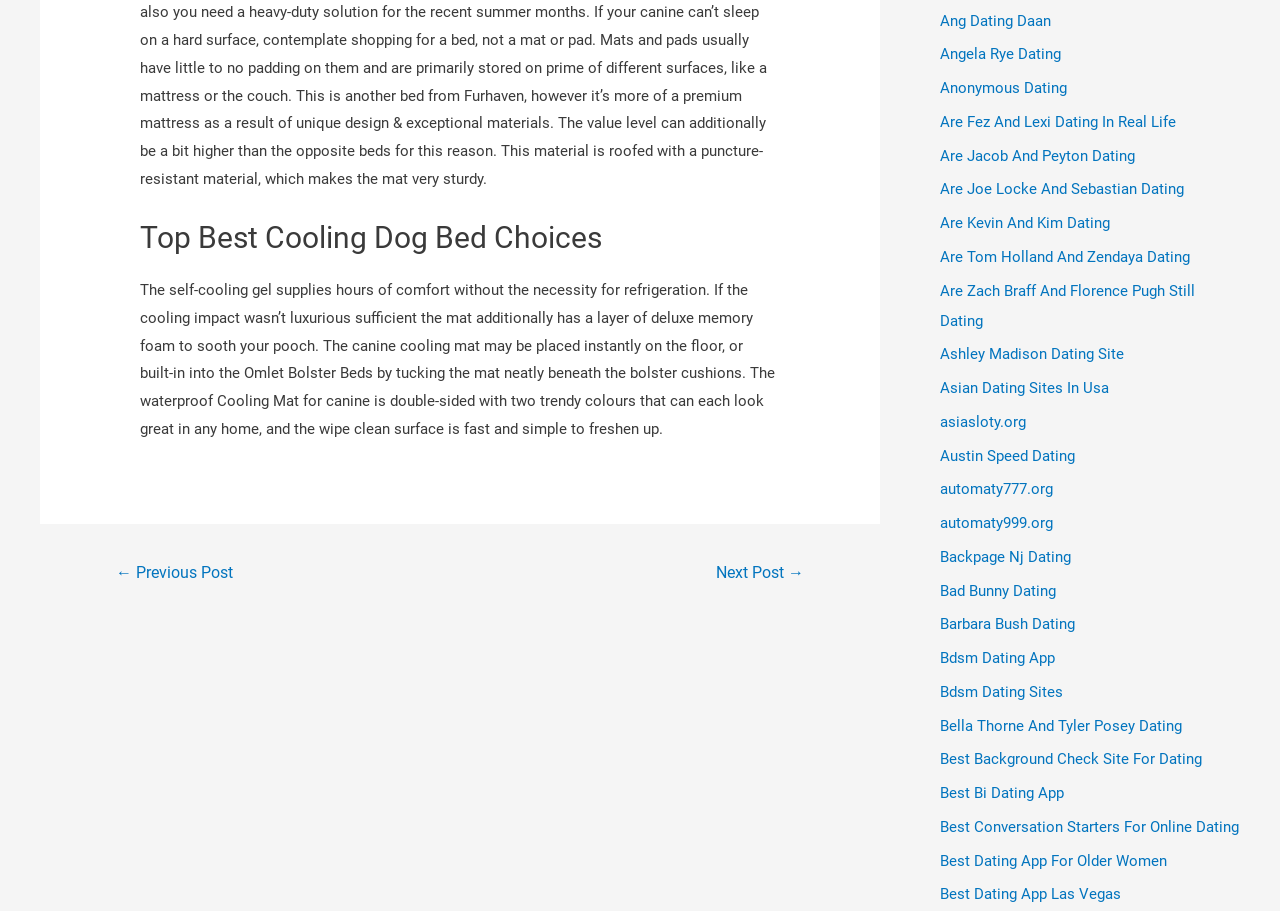How many links are available on the webpage?
Please provide a single word or phrase answer based on the image.

35